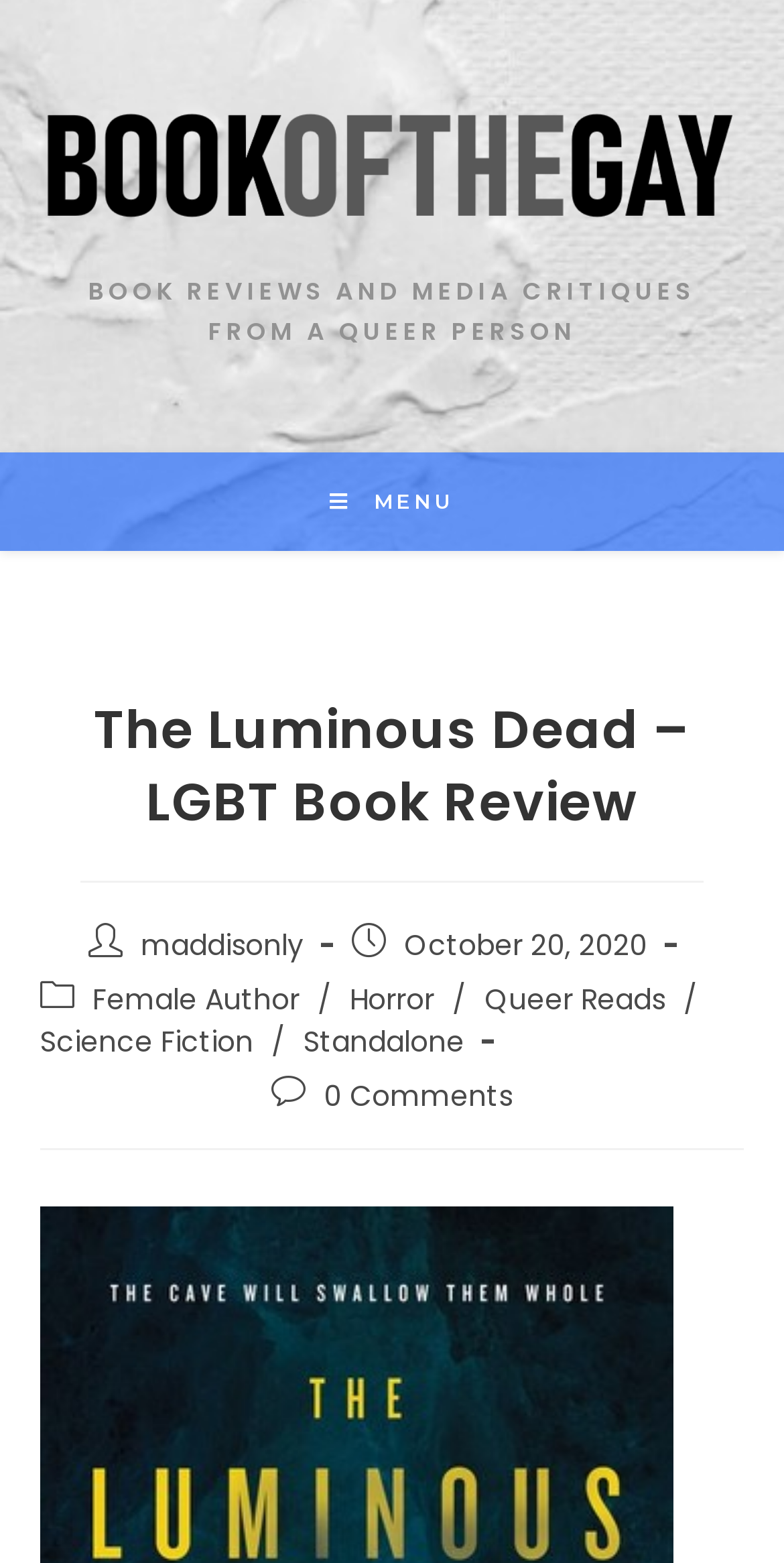Provide the bounding box coordinates for the area that should be clicked to complete the instruction: "read the post by maddisonly".

[0.179, 0.591, 0.387, 0.617]